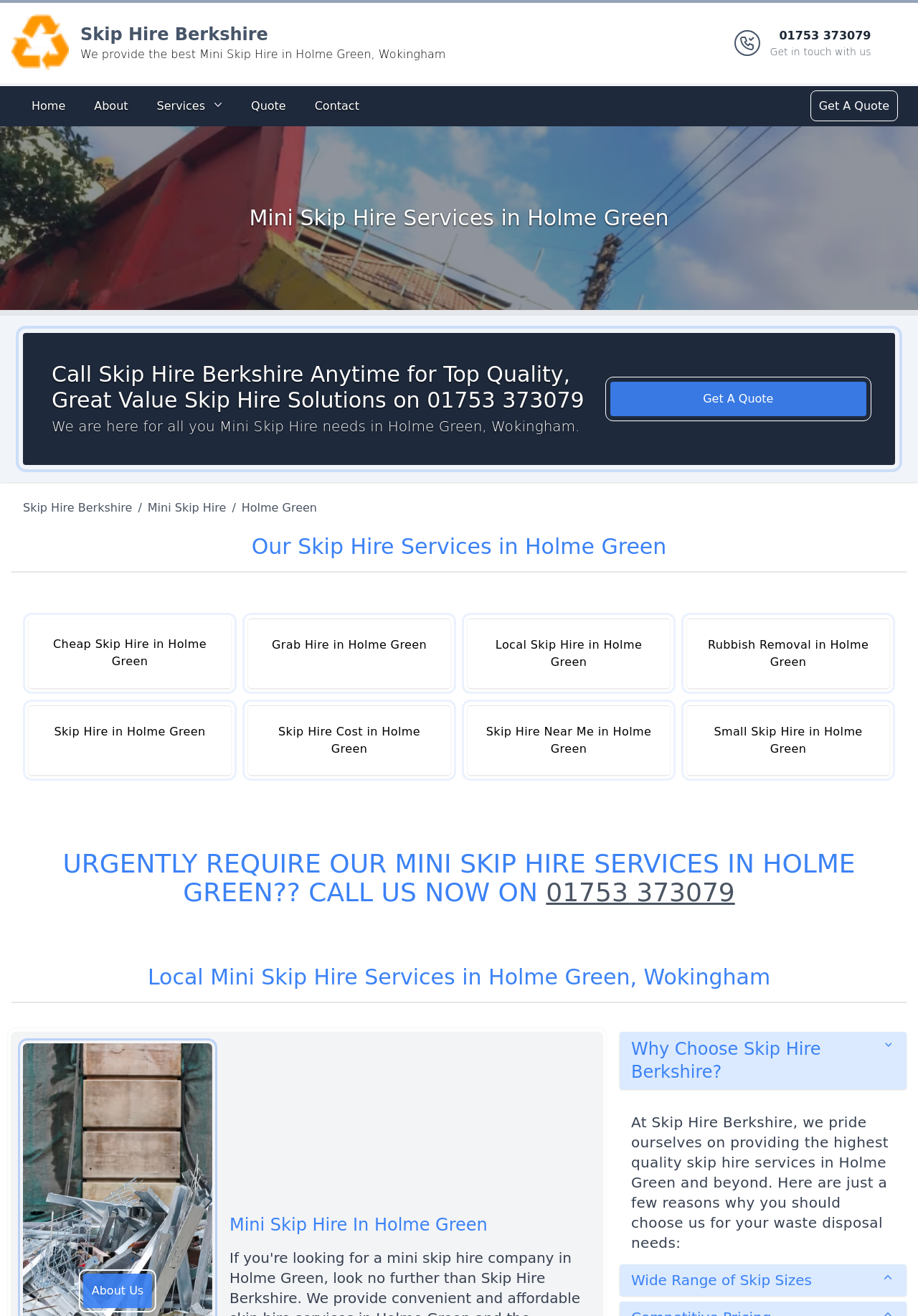Identify the text that serves as the heading for the webpage and generate it.

Mini Skip Hire Services in Holme Green